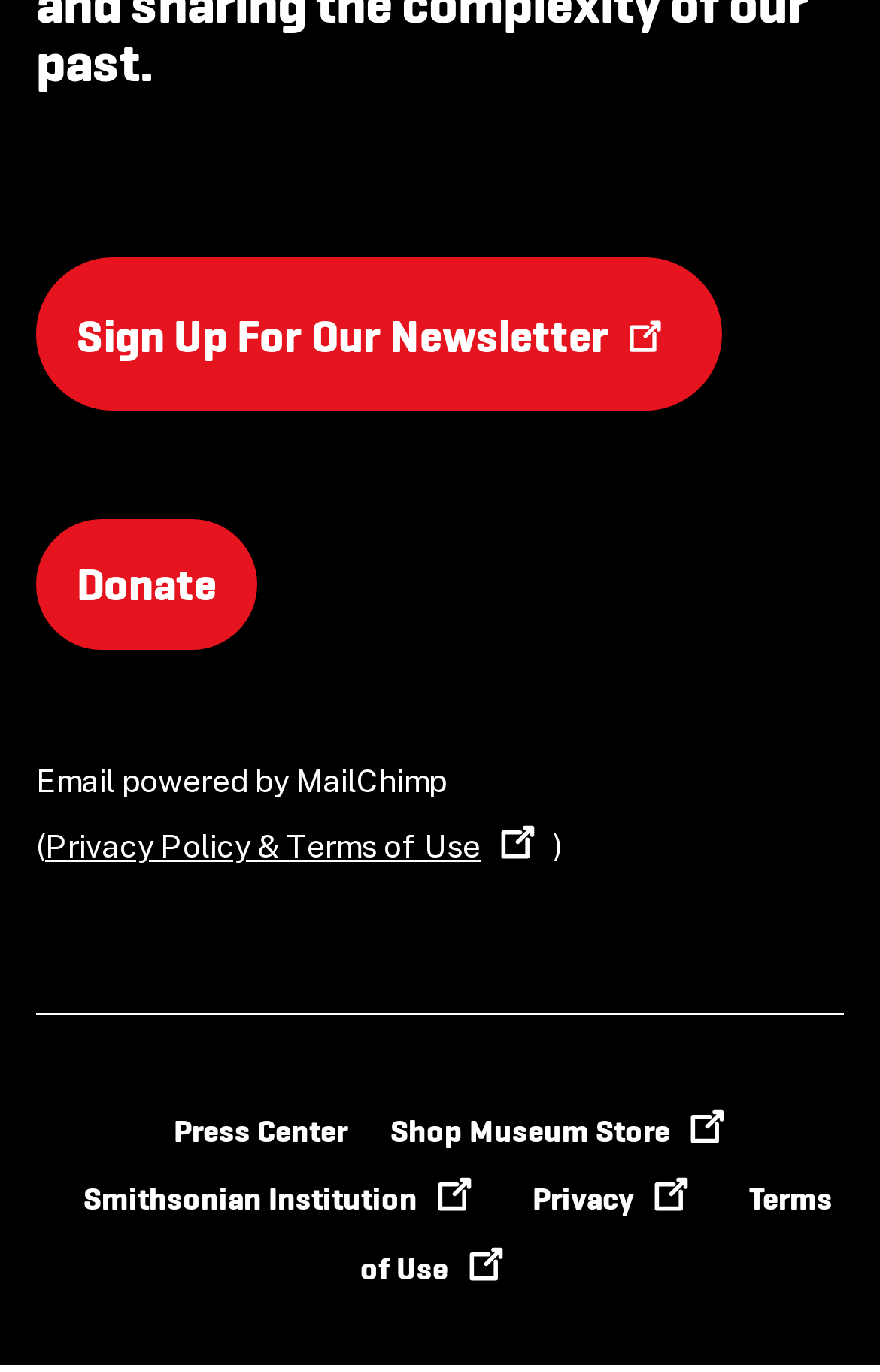Using the description: "Press Center", determine the UI element's bounding box coordinates. Ensure the coordinates are in the format of four float numbers between 0 and 1, i.e., [left, top, right, bottom].

[0.197, 0.81, 0.395, 0.839]